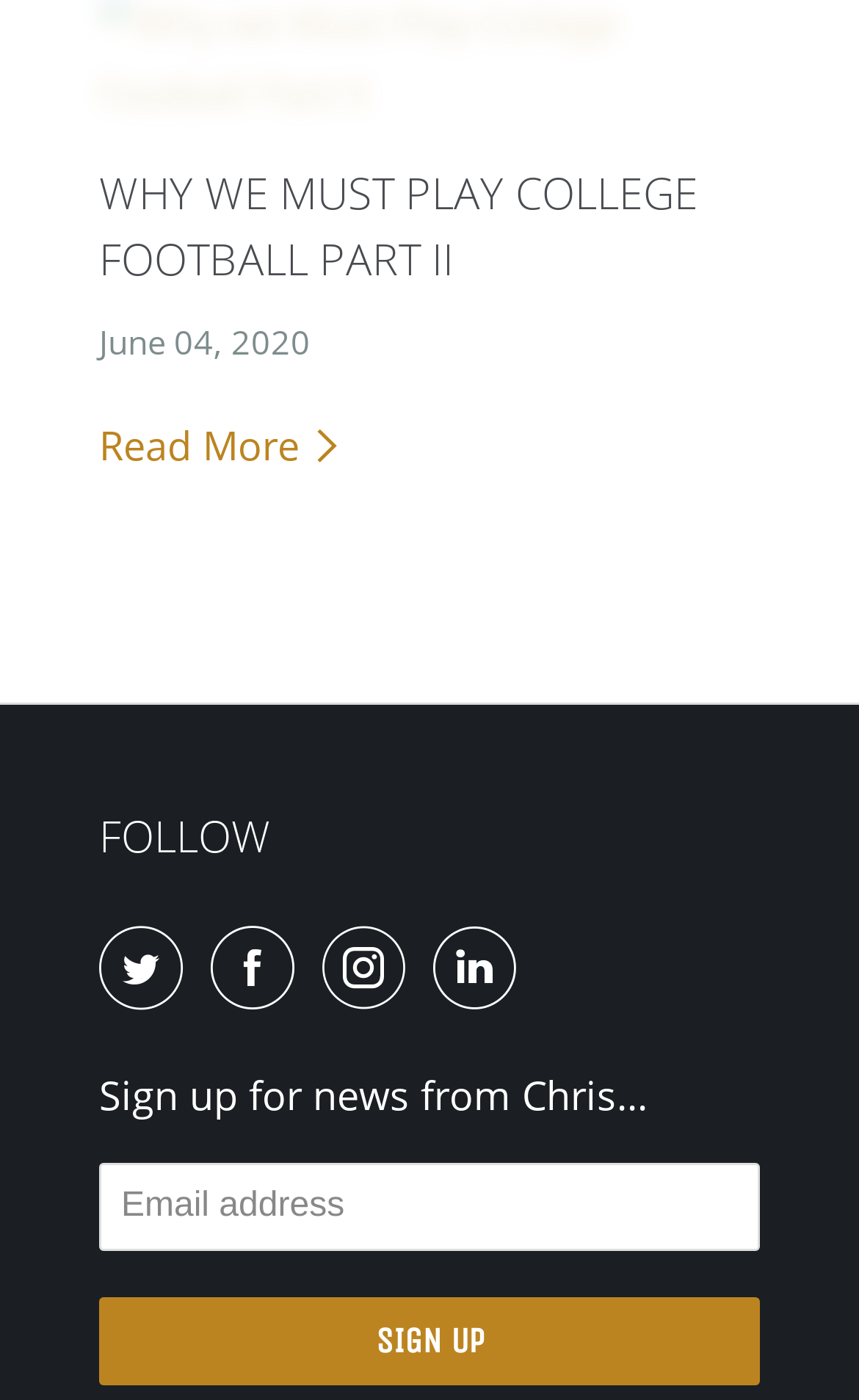Please find the bounding box for the UI element described by: "value="Sign Up"".

[0.115, 0.927, 0.885, 0.99]